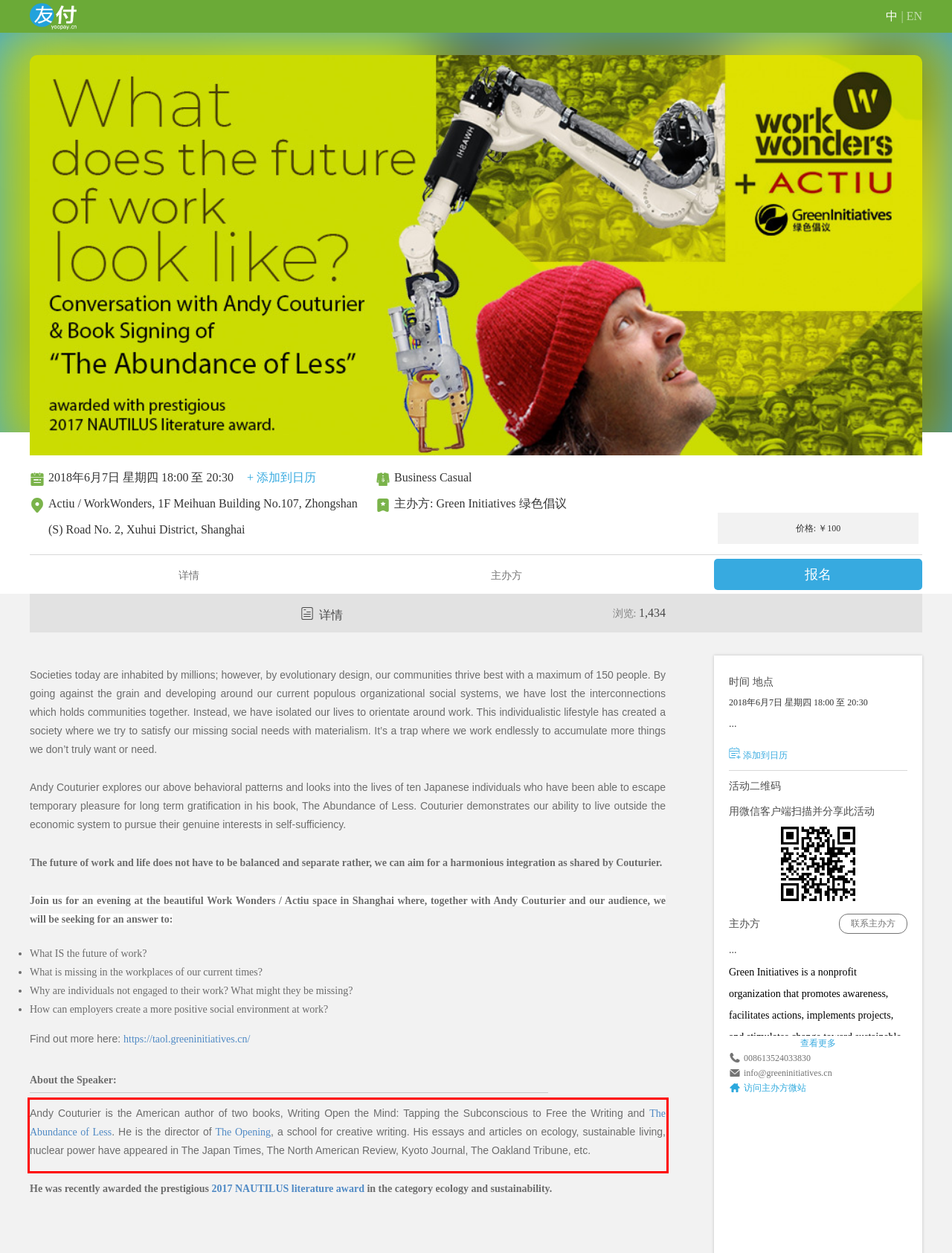Review the screenshot of the webpage and recognize the text inside the red rectangle bounding box. Provide the extracted text content.

Andy Couturier is the American author of two books, Writing Open the Mind: Tapping the Subconscious to Free the Writing and The Abundance of Less. He is the director of The Opening, a school for creative writing. His essays and articles on ecology, sustainable living, nuclear power have appeared in The Japan Times, The North American Review, Kyoto Journal, The Oakland Tribune, etc.